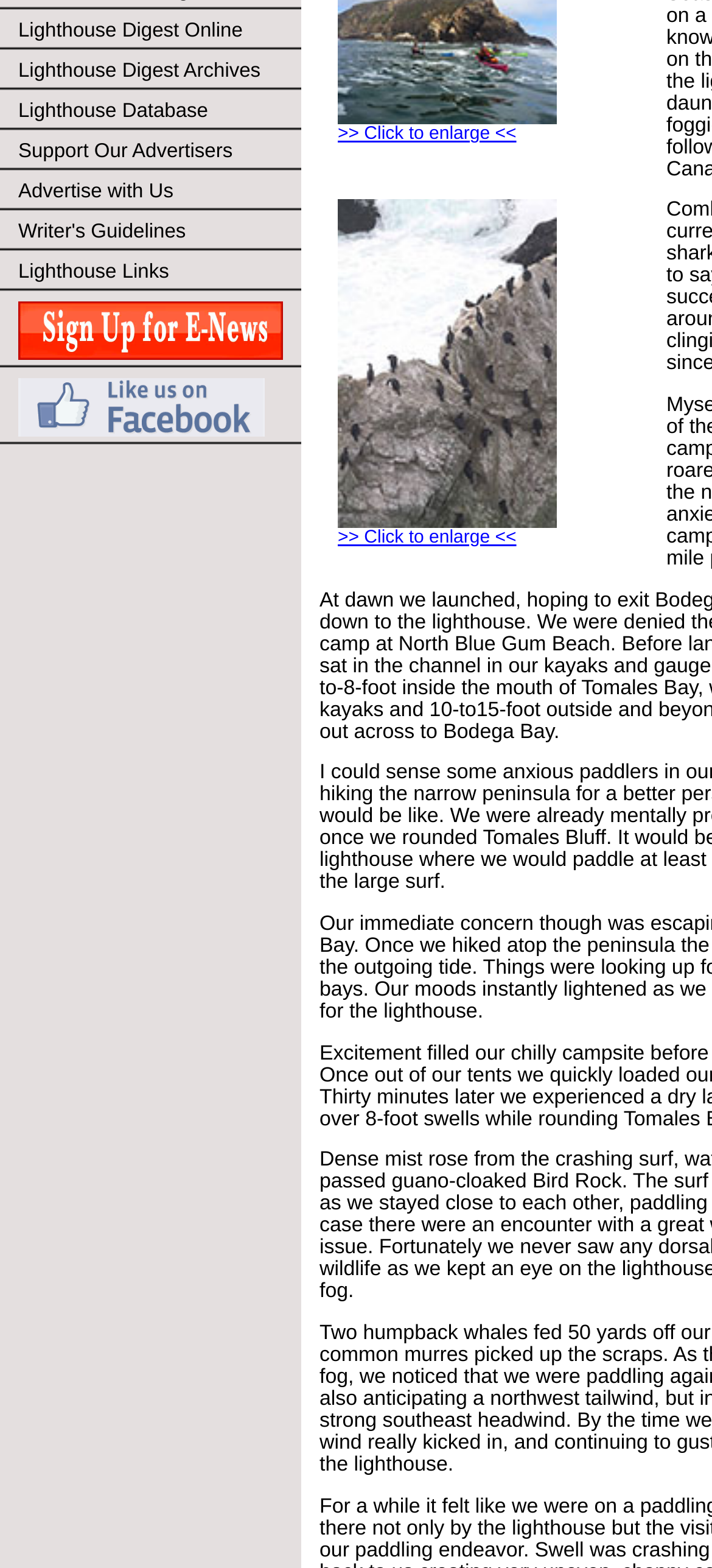Based on the element description Lighthouse Digest Archives, identify the bounding box coordinates for the UI element. The coordinates should be in the format (top-left x, top-left y, bottom-right x, bottom-right y) and within the 0 to 1 range.

[0.0, 0.033, 0.423, 0.058]